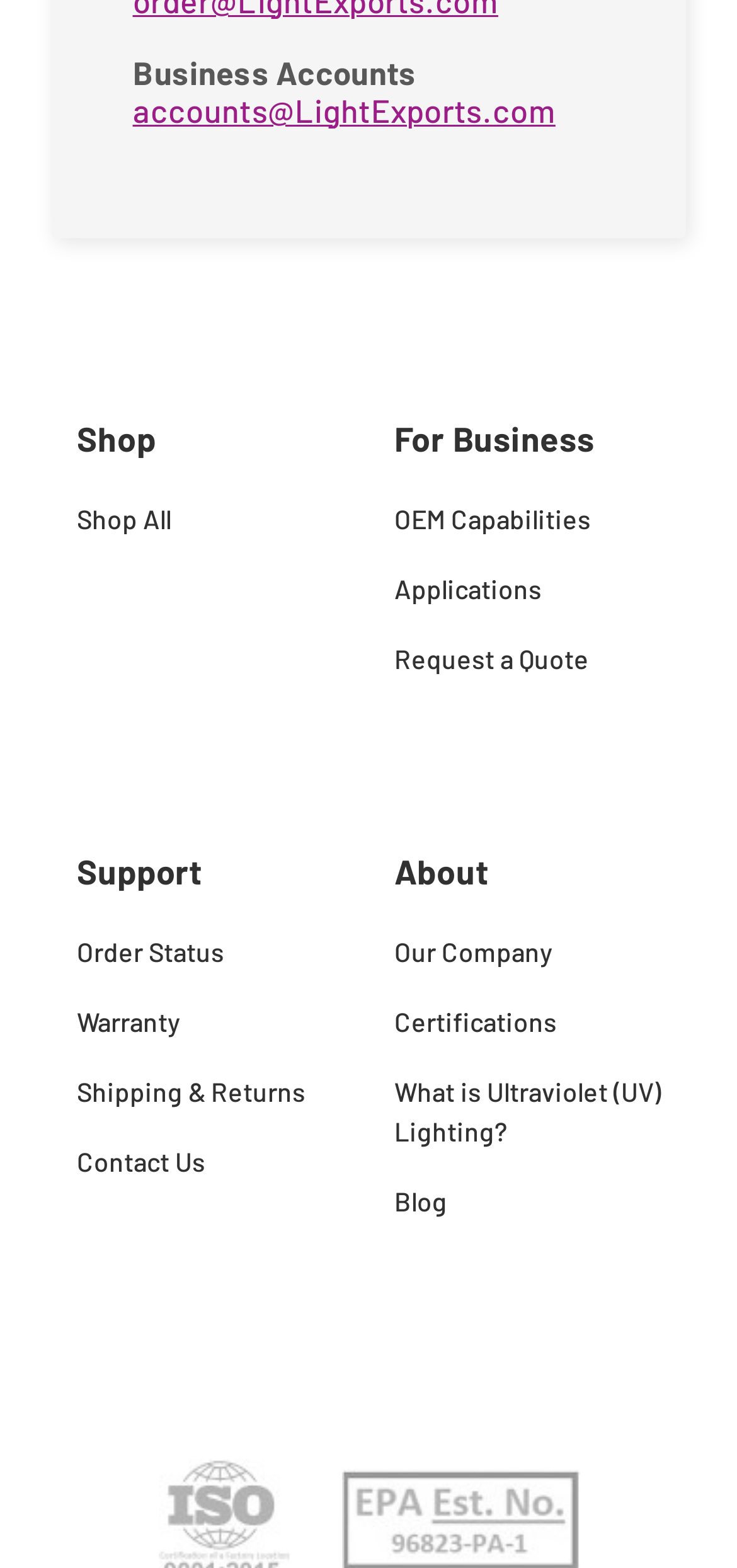What is the main category of the shop? Based on the screenshot, please respond with a single word or phrase.

Business